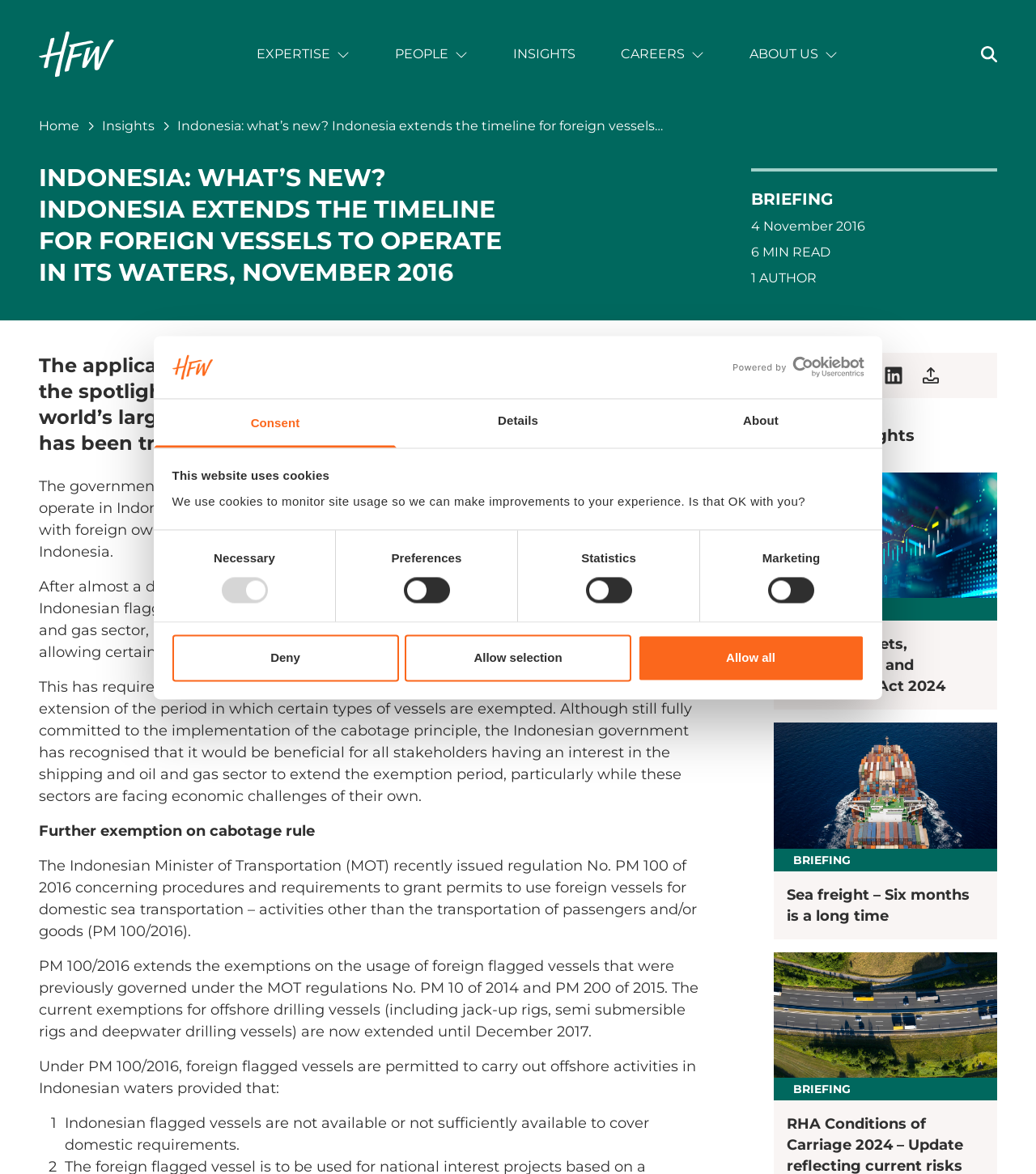Identify the bounding box coordinates of the clickable region necessary to fulfill the following instruction: "Click the 'Allow selection' button". The bounding box coordinates should be four float numbers between 0 and 1, i.e., [left, top, right, bottom].

[0.391, 0.54, 0.609, 0.58]